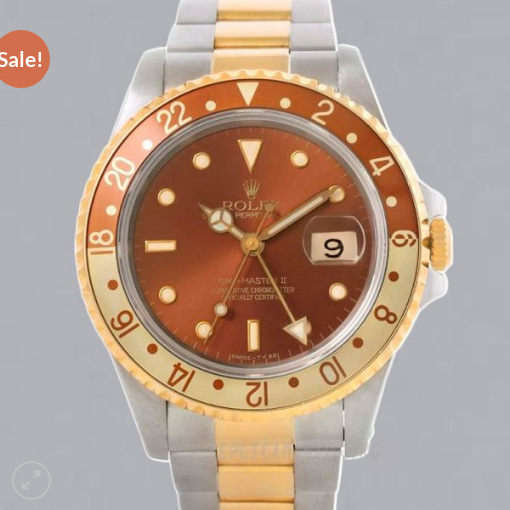Provide a comprehensive description of the image.

This image showcases the Rolex GMT-Master 40mm Men's 16713BNSO, a striking timepiece featuring a distinctive bronze dial. The watch is designed with a combination of luxurious gold-tone and stainless steel, highlighting its two-tone band that adds an elegant touch. The prominent hour markers and the classic Mercedes-hand design make it not only functional but also visually captivating. A date display is conveniently positioned at the 3 o'clock mark, complemented by a sapphire crystal for optimal clarity. This model embodies both style and practicality, making it a coveted choice for watch enthusiasts. Additionally, the image is marked with a "Sale!" tag, indicating a special promotion, which enhances the appeal of this exquisite watch.